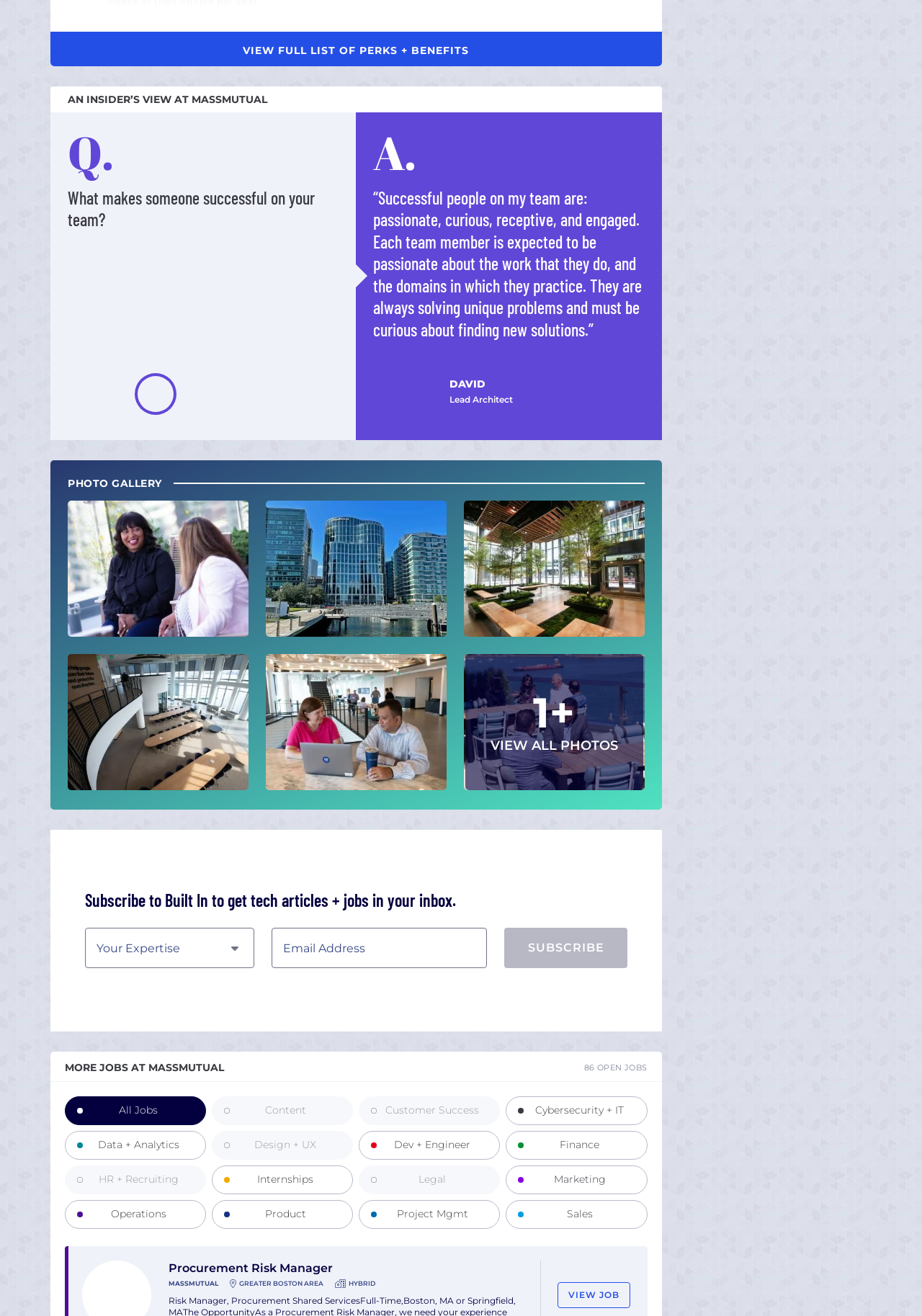Identify the bounding box for the UI element that is described as follows: "Customer Support".

[0.664, 0.389, 0.766, 0.402]